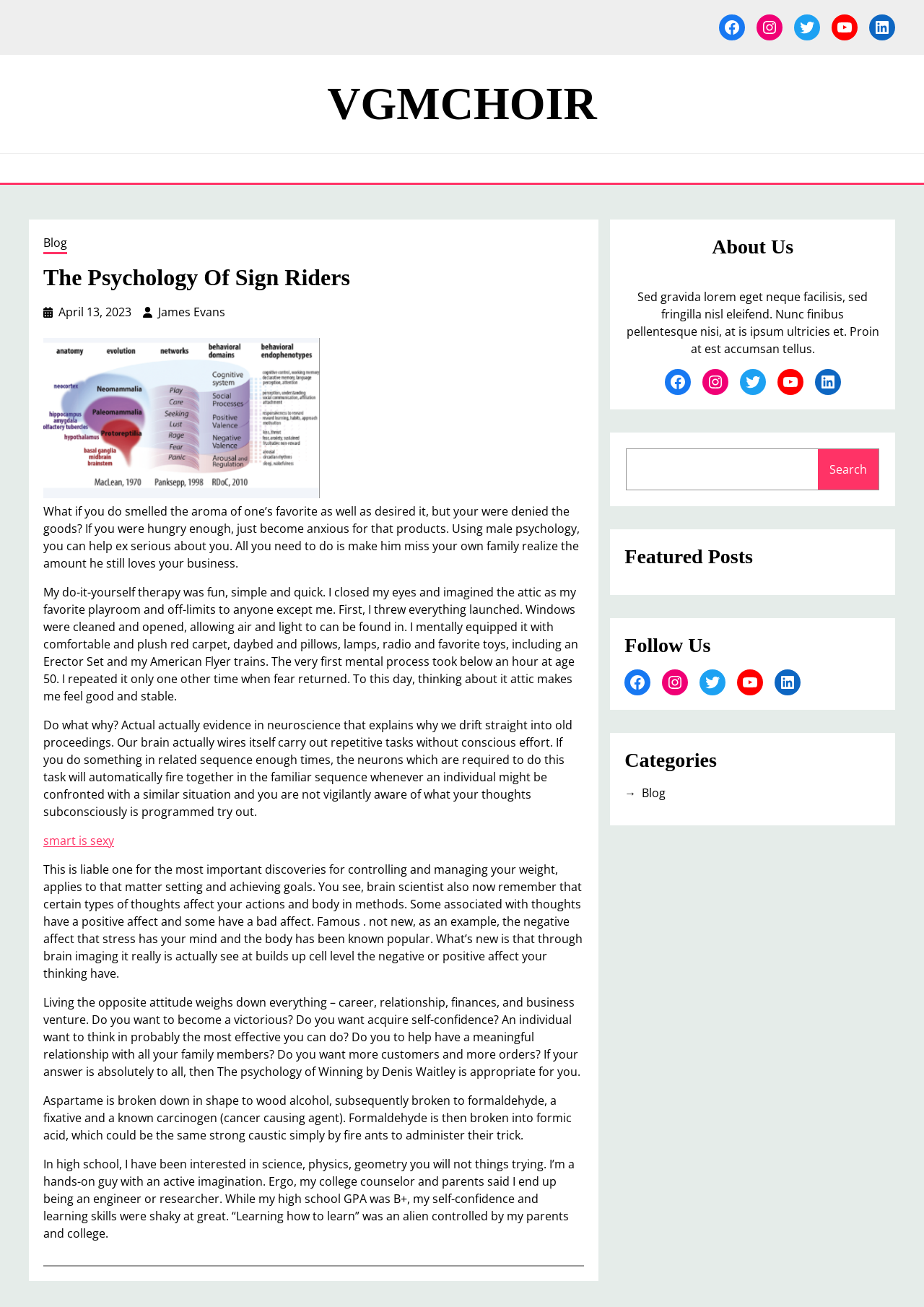Please identify the bounding box coordinates of the element's region that needs to be clicked to fulfill the following instruction: "Search for something". The bounding box coordinates should consist of four float numbers between 0 and 1, i.e., [left, top, right, bottom].

[0.678, 0.344, 0.885, 0.375]